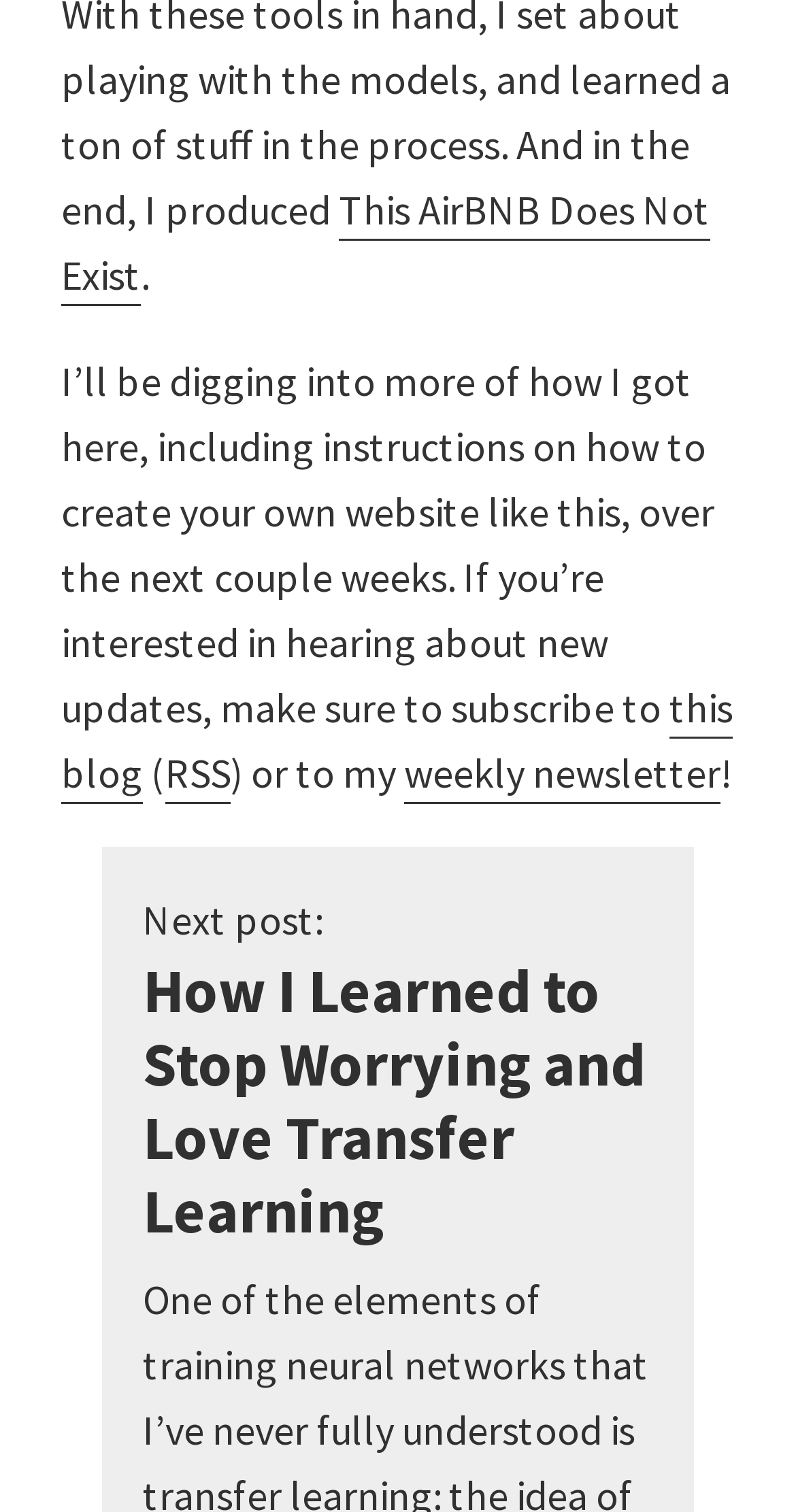What is the title of the first link?
Please craft a detailed and exhaustive response to the question.

The first link on the webpage has the title 'This AirBNB Does Not Exist', which can be found by looking at the OCR text of the link element with bounding box coordinates [0.077, 0.122, 0.892, 0.203]